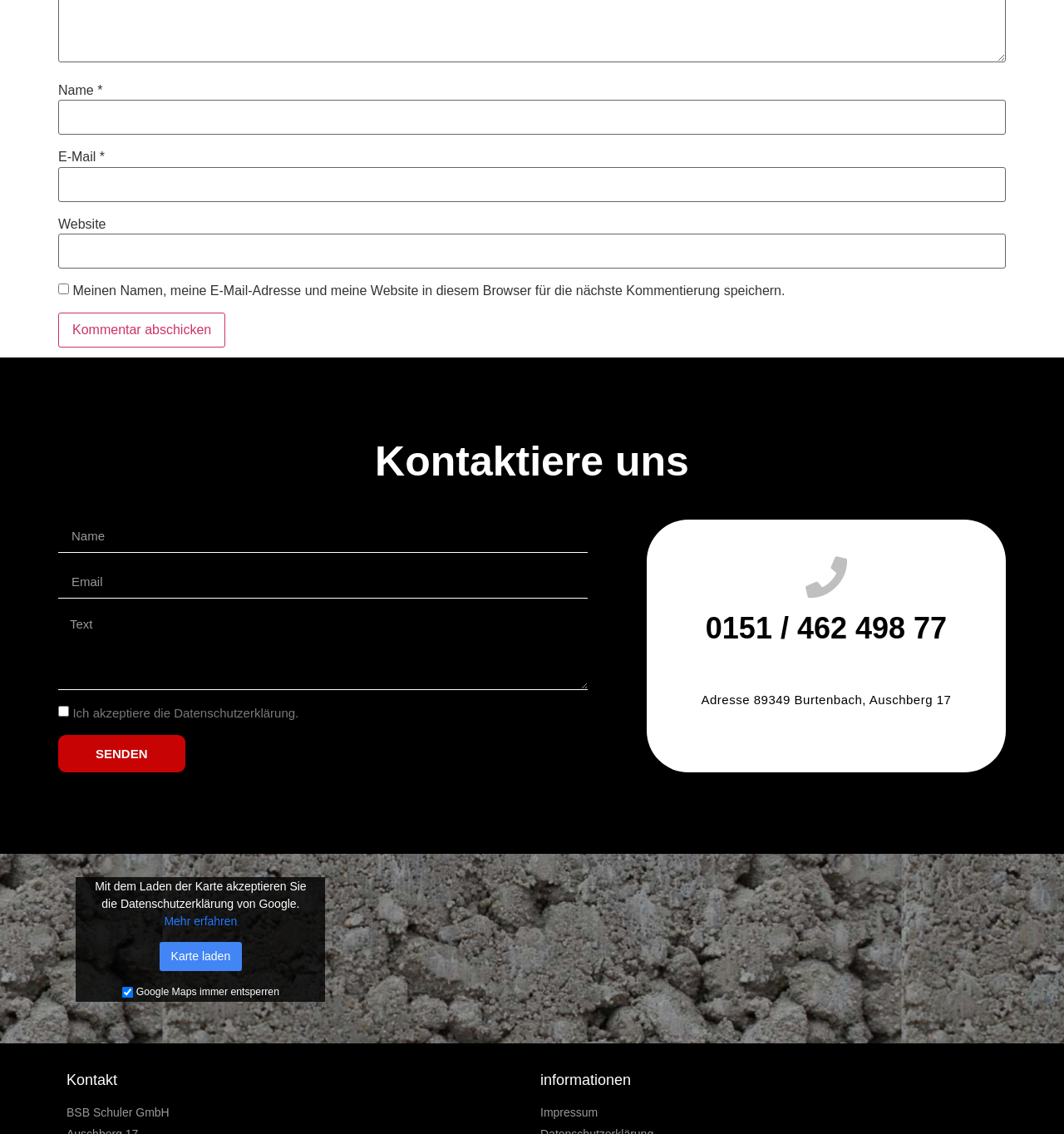Using the webpage screenshot, locate the HTML element that fits the following description and provide its bounding box: "parent_node: Username: name="log"".

None